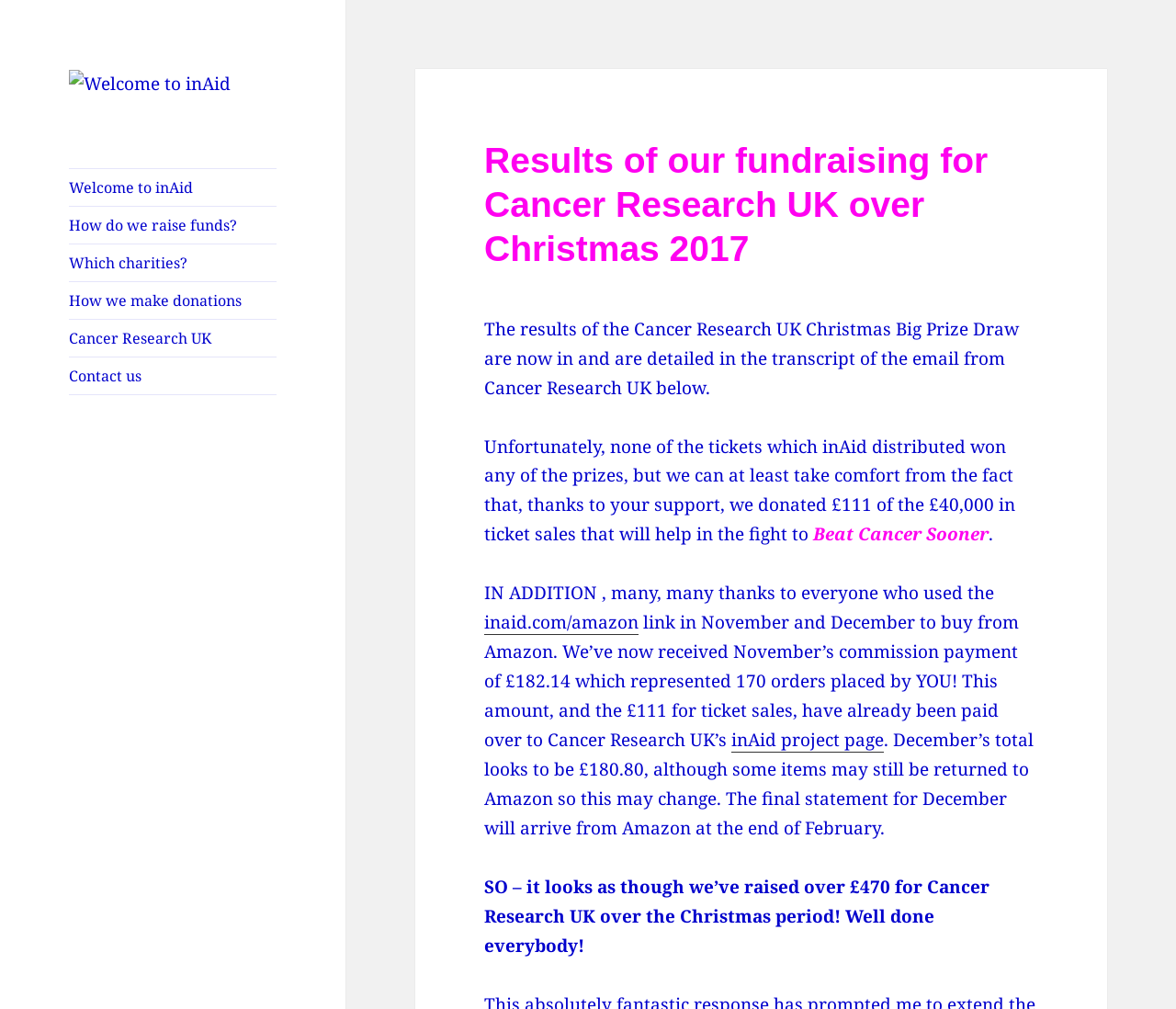Using the information in the image, give a comprehensive answer to the question: 
How many orders were placed by users through the inAid Amazon link?

The answer can be found in the paragraph that starts with 'IN ADDITION, many, many thanks to everyone who used the'. This paragraph mentions that 170 orders were placed by users through the inAid Amazon link, which resulted in a commission payment of £182.14.